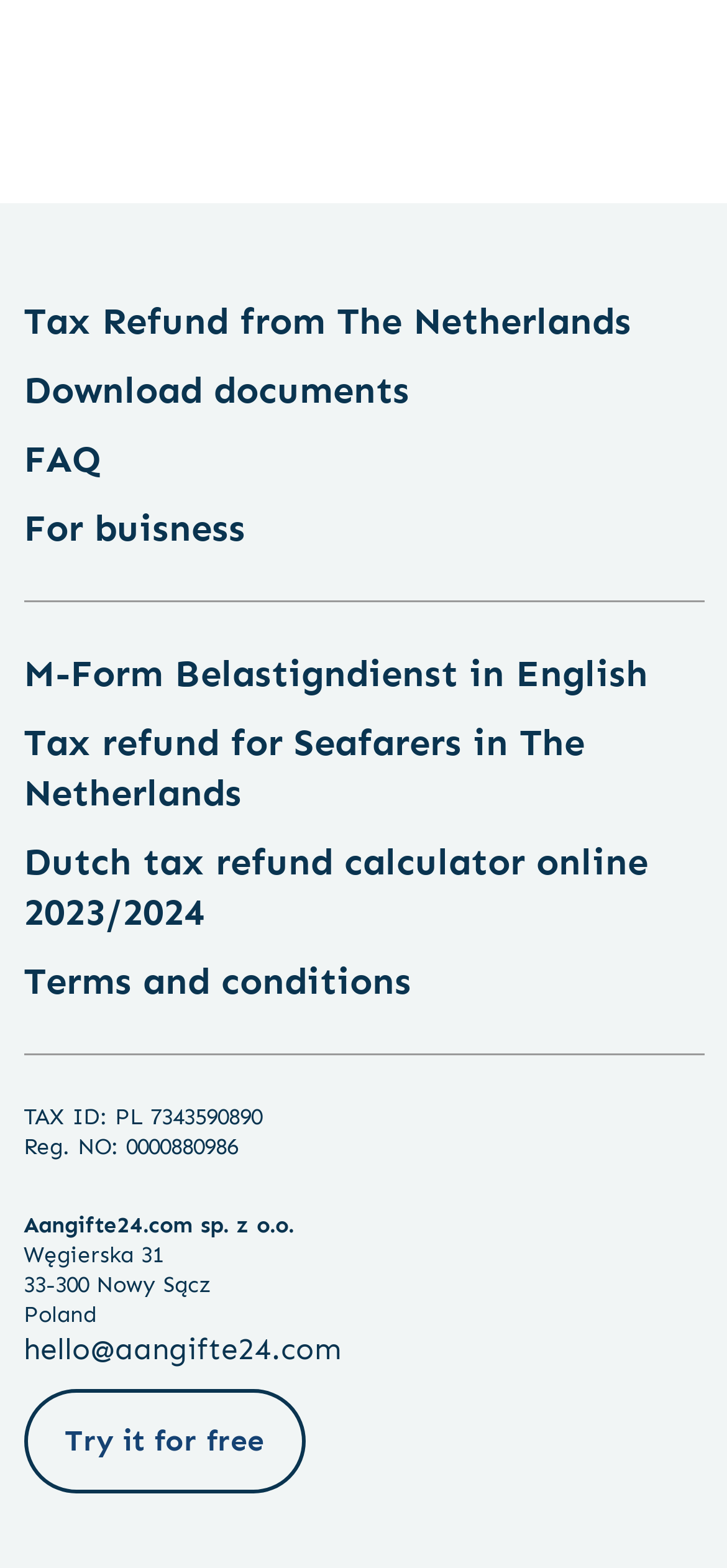Highlight the bounding box coordinates of the element you need to click to perform the following instruction: "Check 'Terms and conditions'."

[0.032, 0.613, 0.565, 0.64]